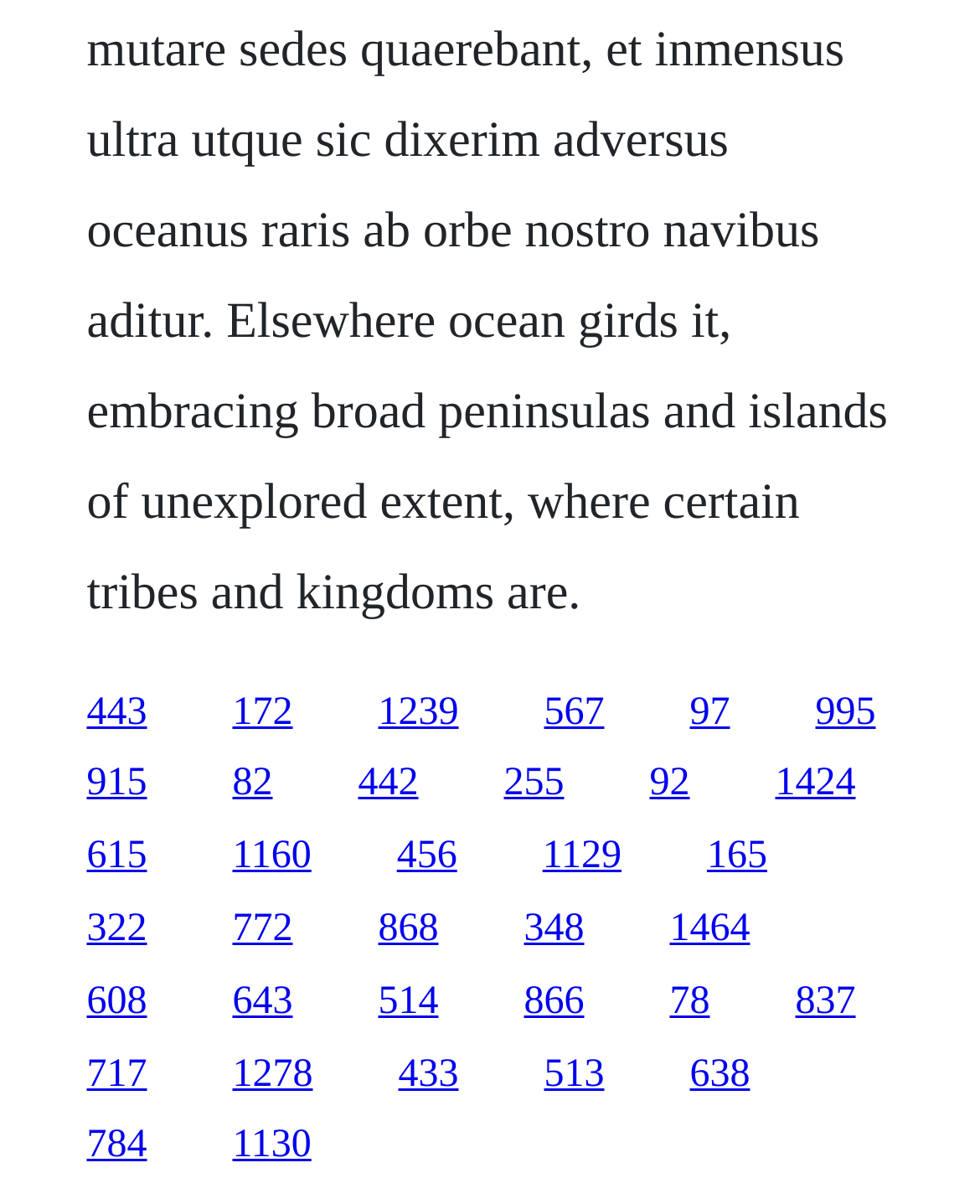Could you locate the bounding box coordinates for the section that should be clicked to accomplish this task: "follow the fifteenth link".

[0.721, 0.694, 0.783, 0.729]